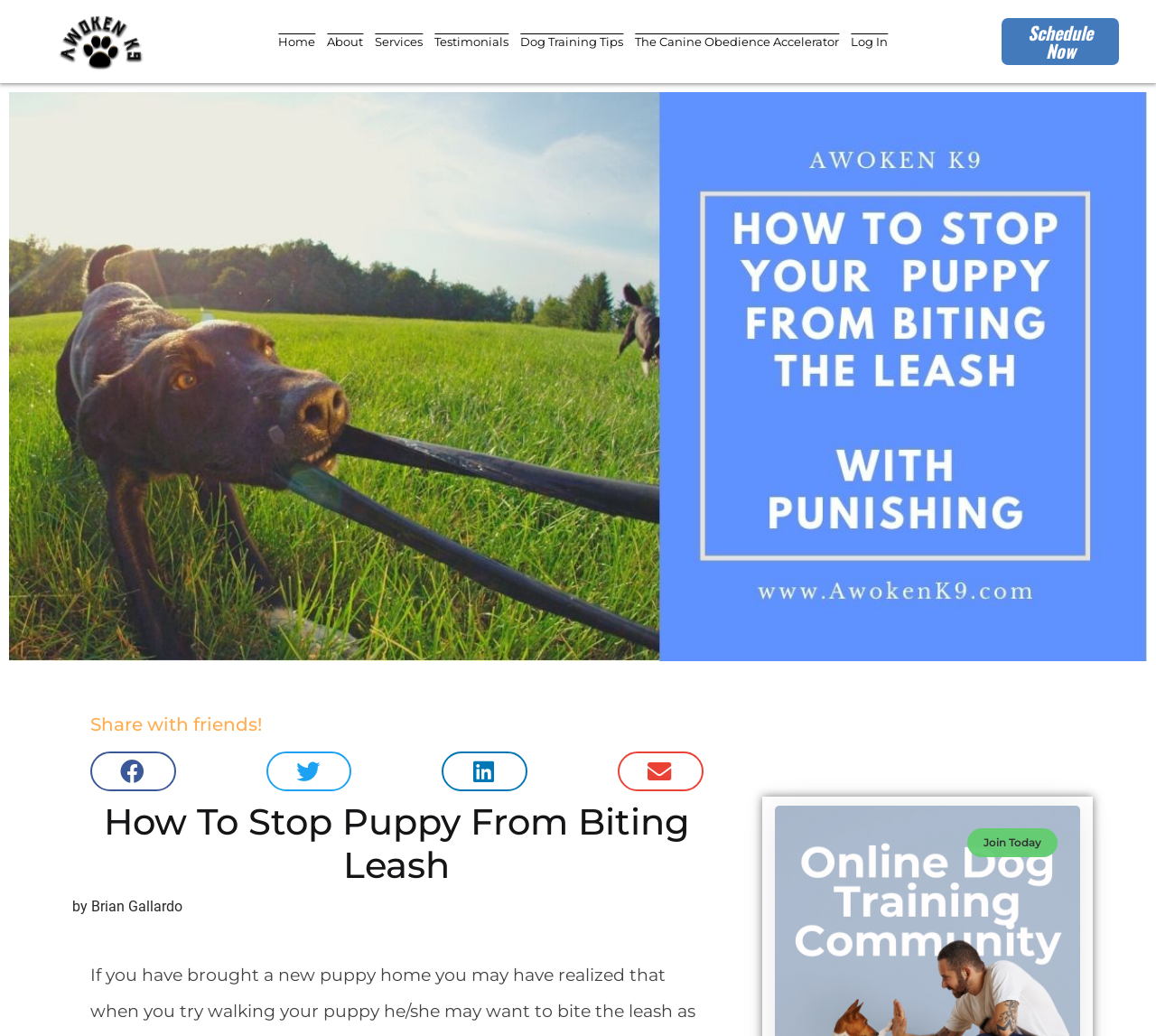Please identify the bounding box coordinates of the element on the webpage that should be clicked to follow this instruction: "Click on the 'About' link". The bounding box coordinates should be given as four float numbers between 0 and 1, formatted as [left, top, right, bottom].

[0.281, 0.023, 0.317, 0.057]